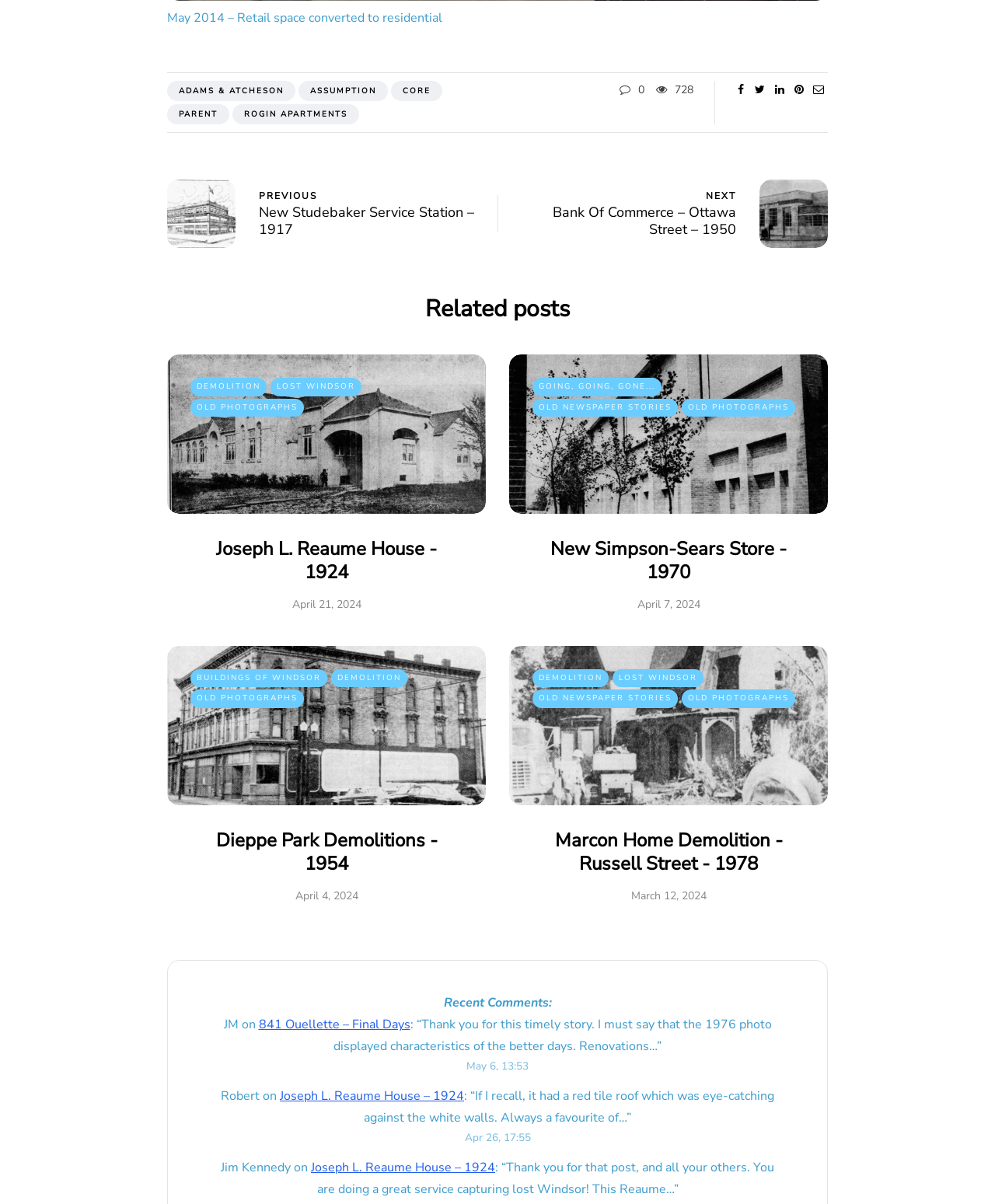Give a short answer using one word or phrase for the question:
How many links are there in the 'Related posts' section?

3